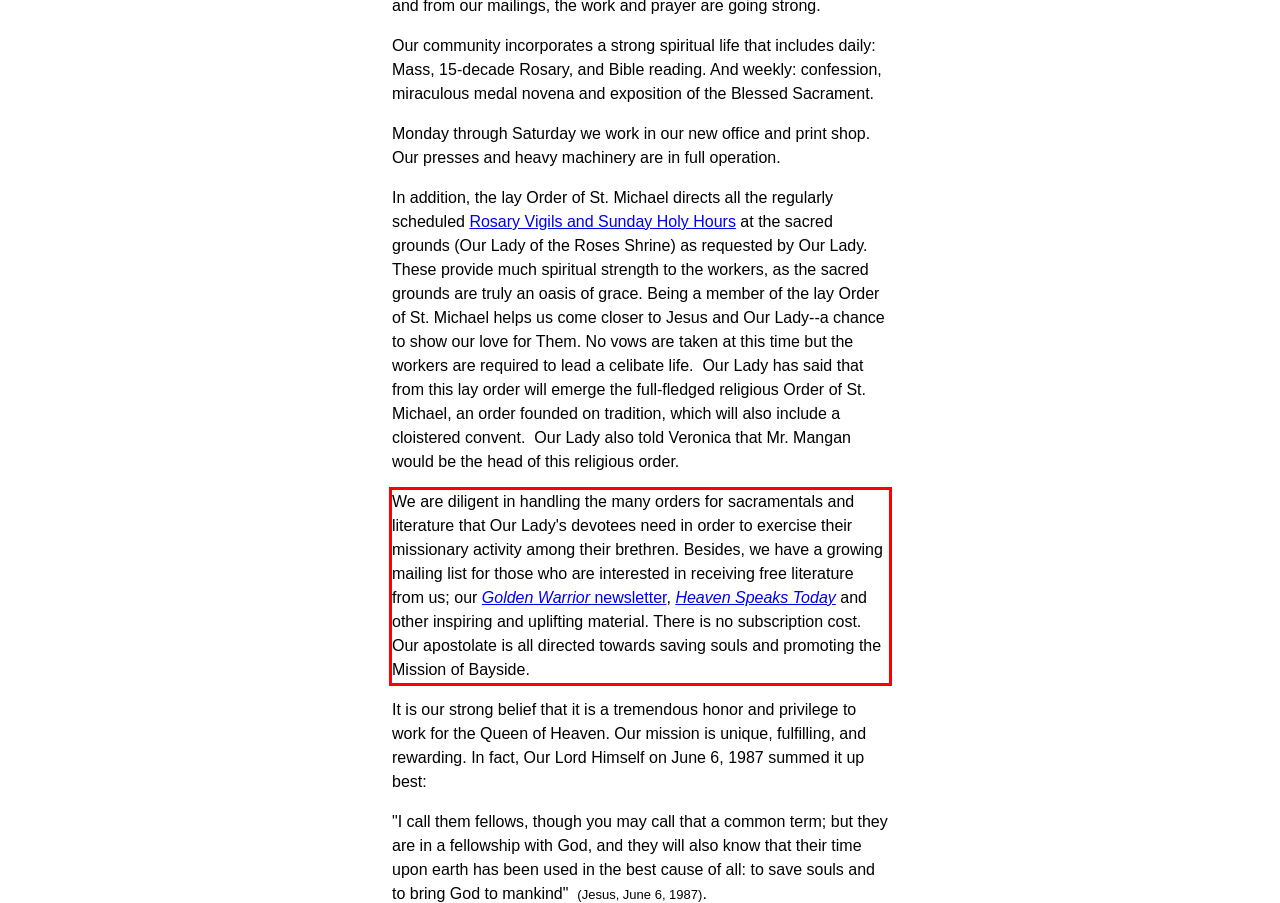Using the provided screenshot of a webpage, recognize and generate the text found within the red rectangle bounding box.

We are diligent in handling the many orders for sacramentals and literature that Our Lady's devotees need in order to exercise their missionary activity among their brethren. Besides, we have a growing mailing list for those who are interested in receiving free literature from us; our Golden Warrior newsletter, Heaven Speaks Today and other inspiring and uplifting material. There is no subscription cost. Our apostolate is all directed towards saving souls and promoting the Mission of Bayside.